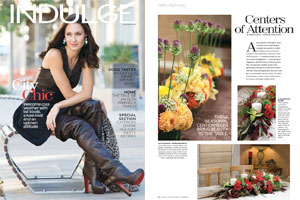Provide a one-word or short-phrase answer to the question:
What is the name of the magazine in which this image appears?

Indulge Magazine